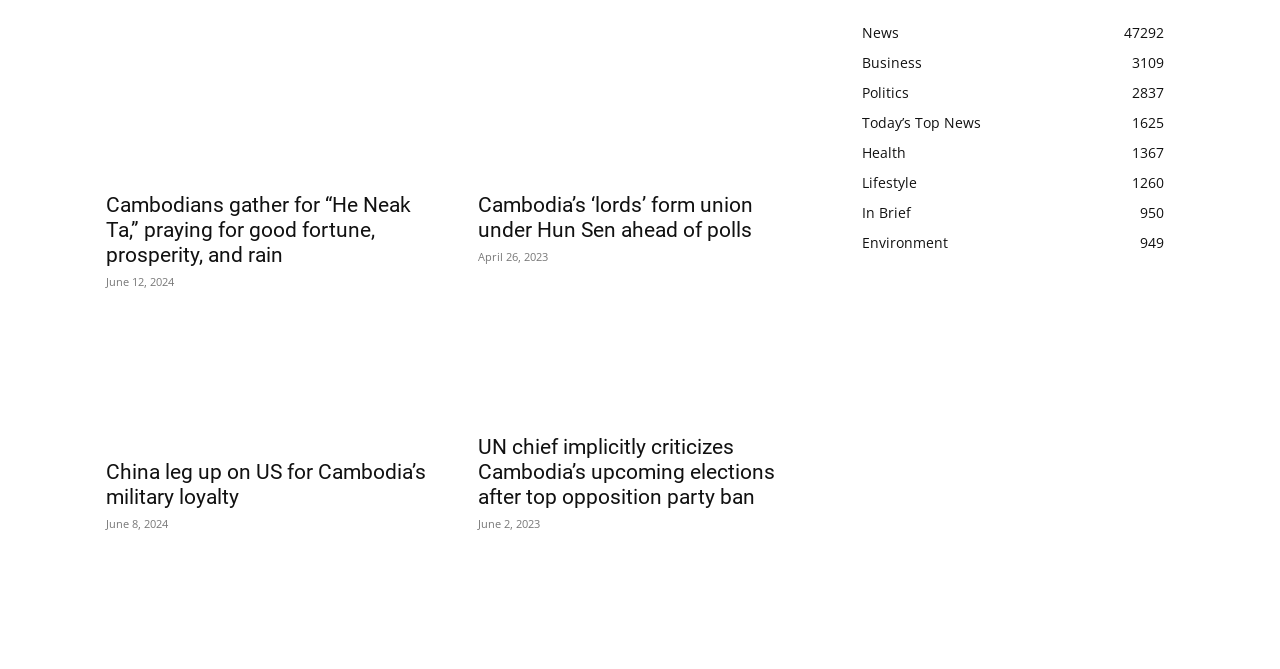Please identify the bounding box coordinates of the clickable area that will allow you to execute the instruction: "Check news about UN chief's criticism of Cambodia's elections".

[0.373, 0.388, 0.627, 0.63]